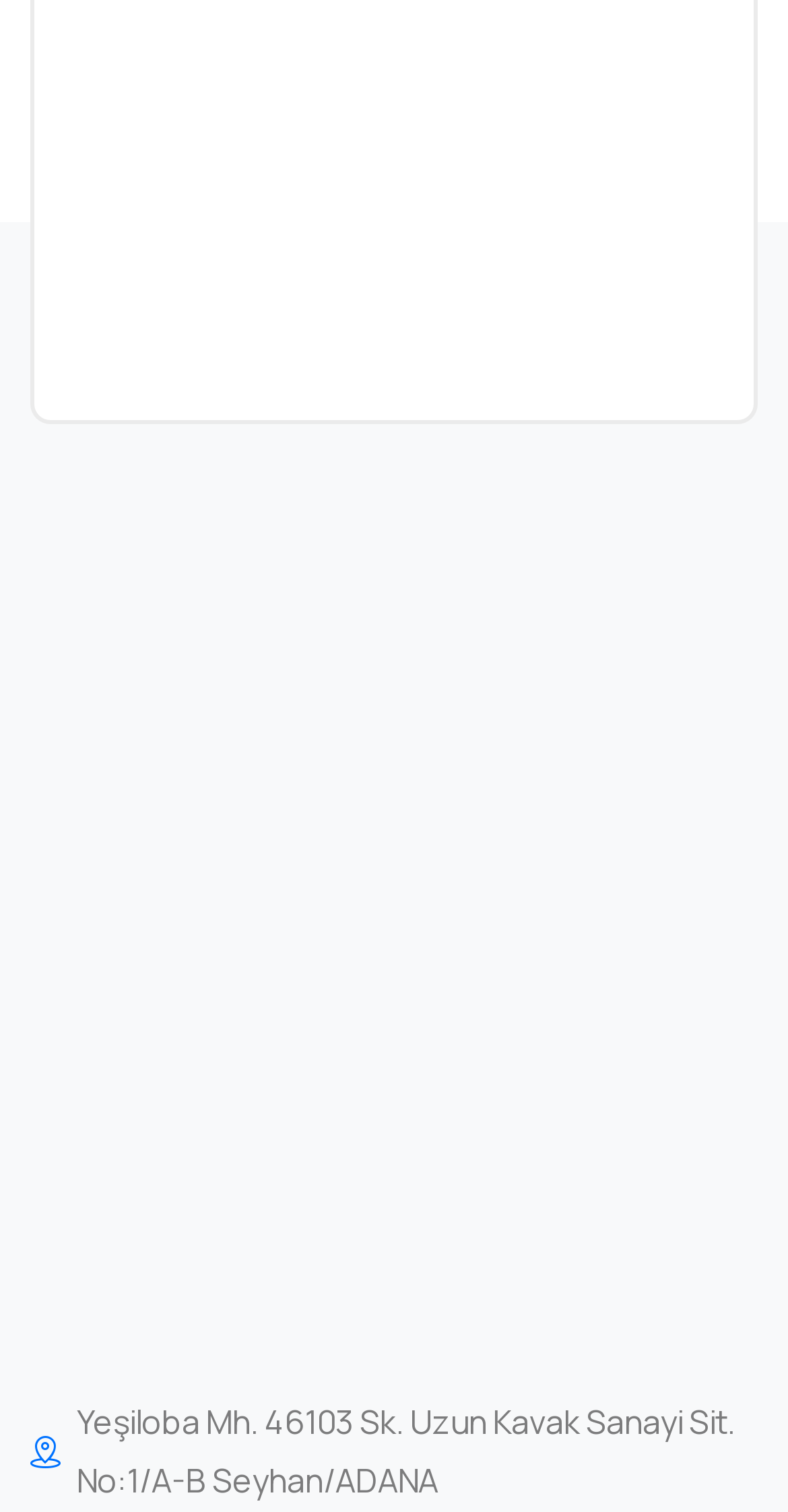What is the company's address?
Please look at the screenshot and answer using one word or phrase.

Yeşiloba Mh. 46103 Sk. Uzun Kavak Sanayi Sit. No:1/A-B Seyhan/ADANA